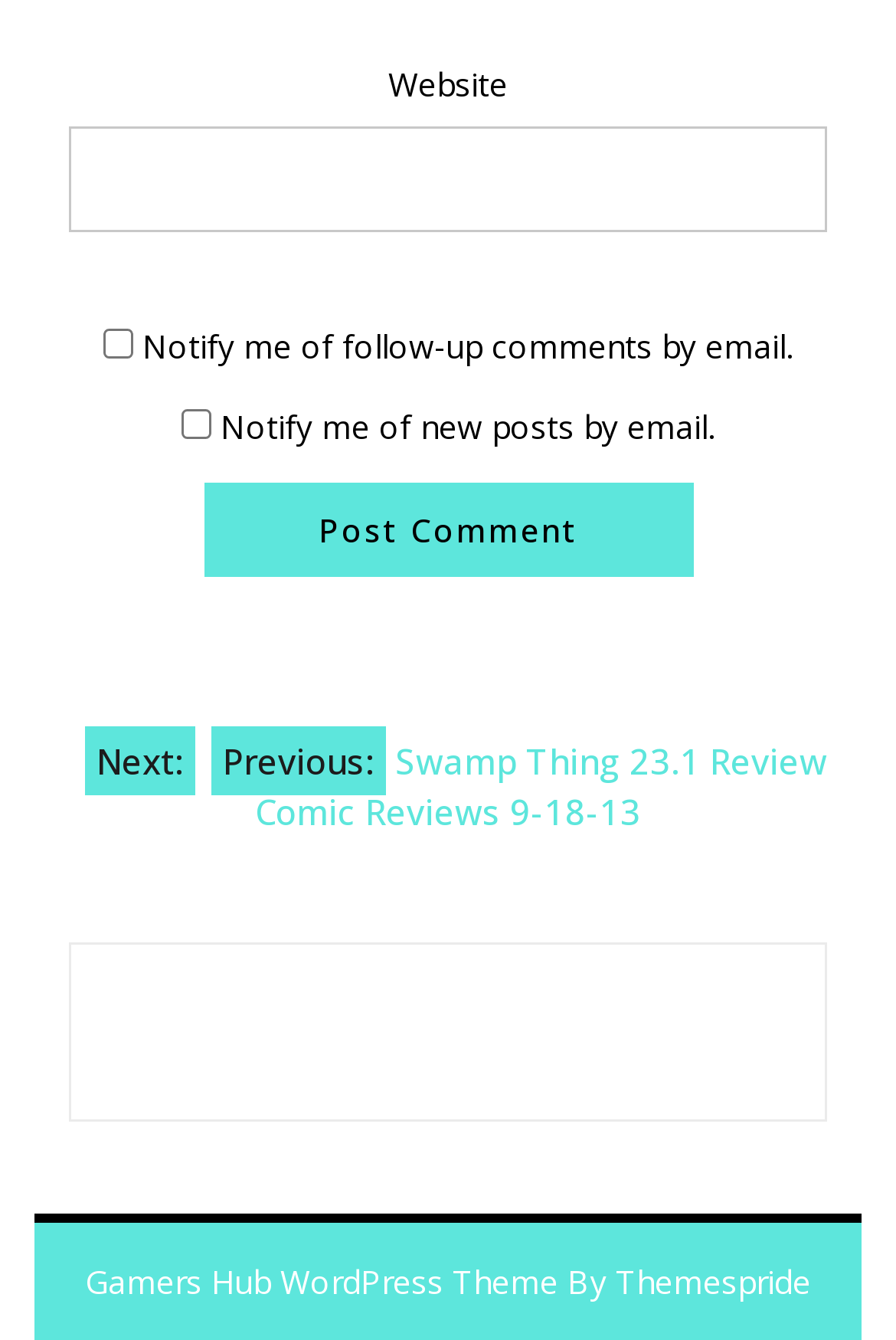How many sections are available in the footer?
Using the visual information, respond with a single word or phrase.

2